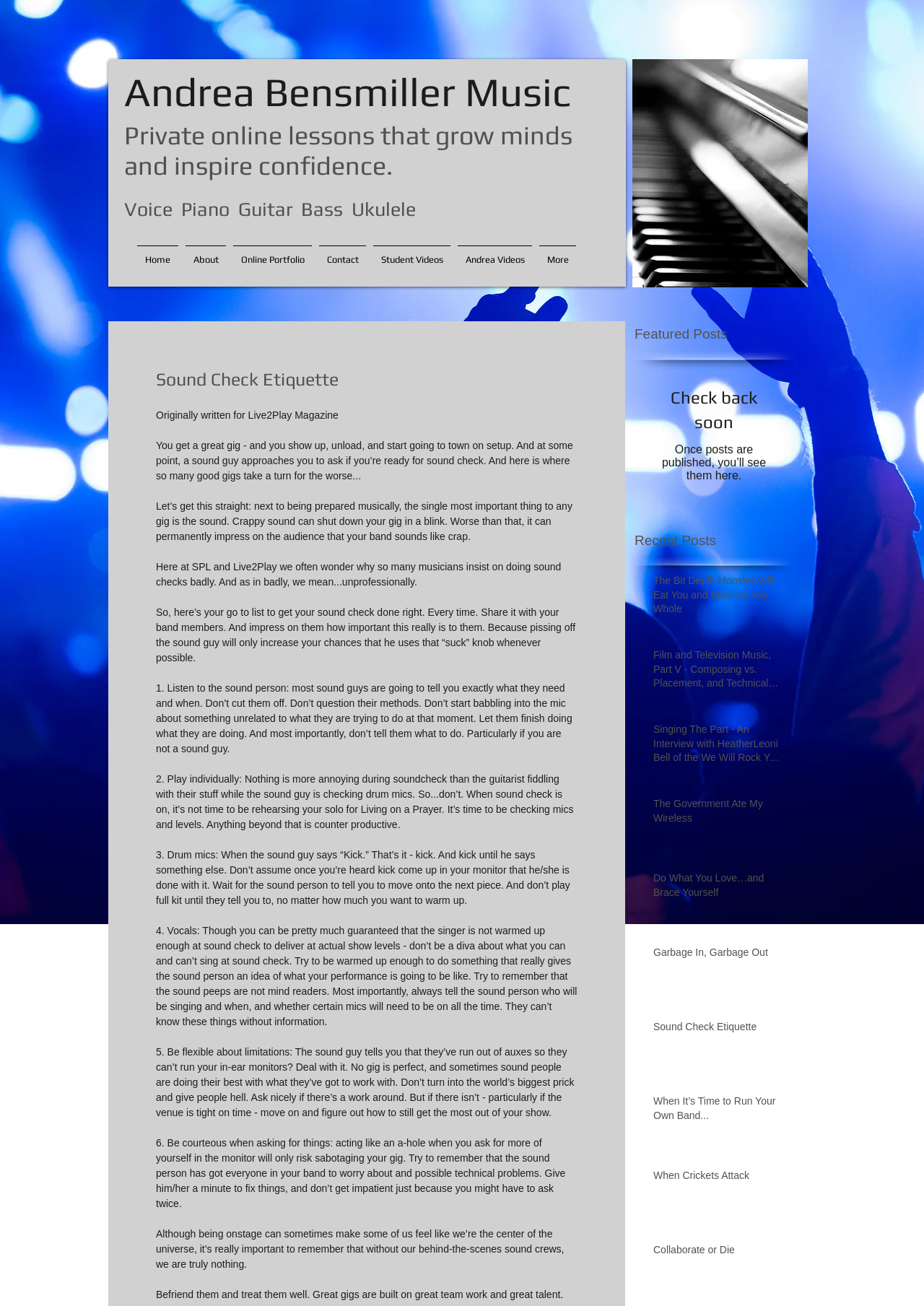Identify the bounding box coordinates for the element you need to click to achieve the following task: "Click on the 'Home' link". The coordinates must be four float values ranging from 0 to 1, formatted as [left, top, right, bottom].

[0.145, 0.188, 0.197, 0.2]